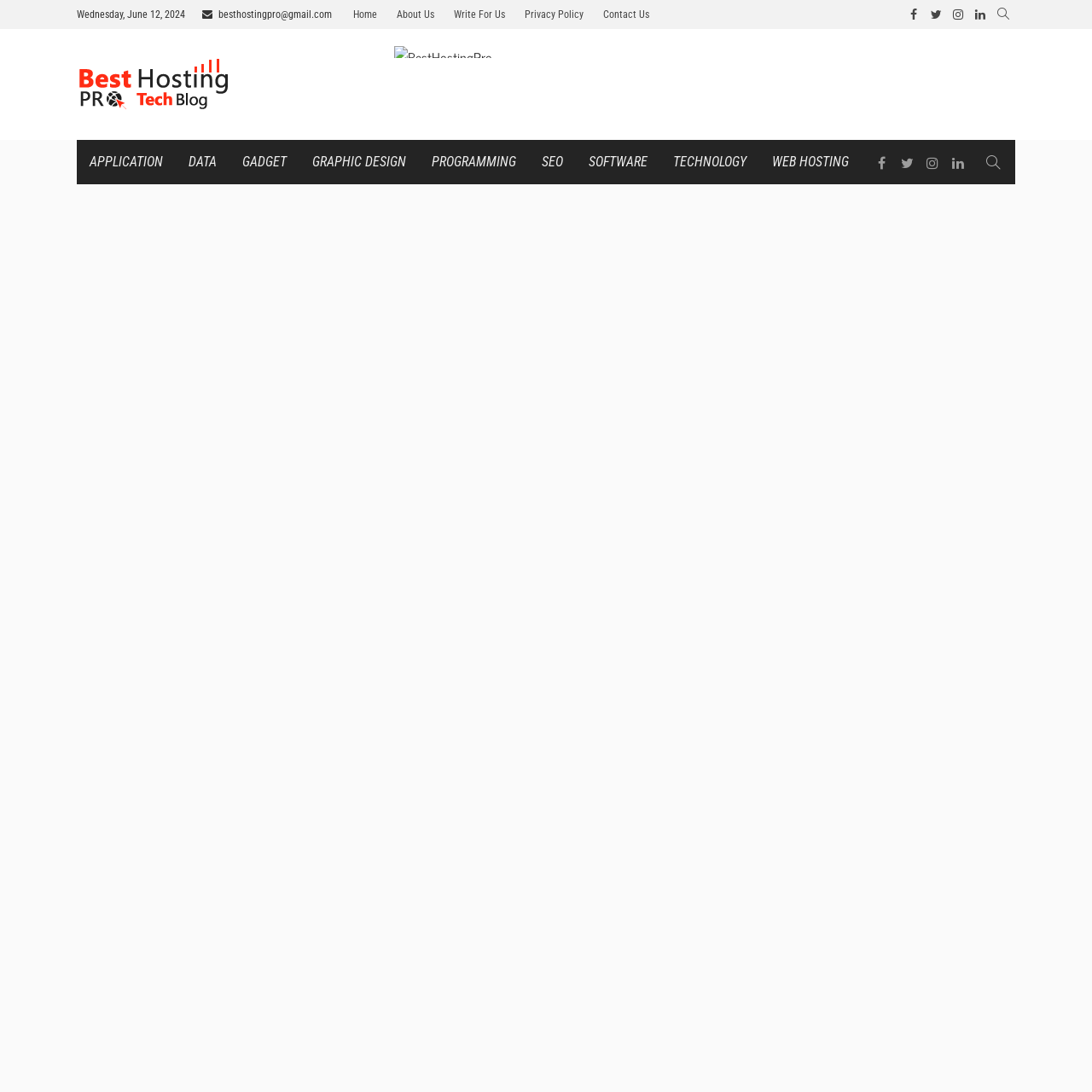Find the bounding box coordinates of the element's region that should be clicked in order to follow the given instruction: "Go to SEO page". The coordinates should consist of four float numbers between 0 and 1, i.e., [left, top, right, bottom].

[0.484, 0.128, 0.527, 0.169]